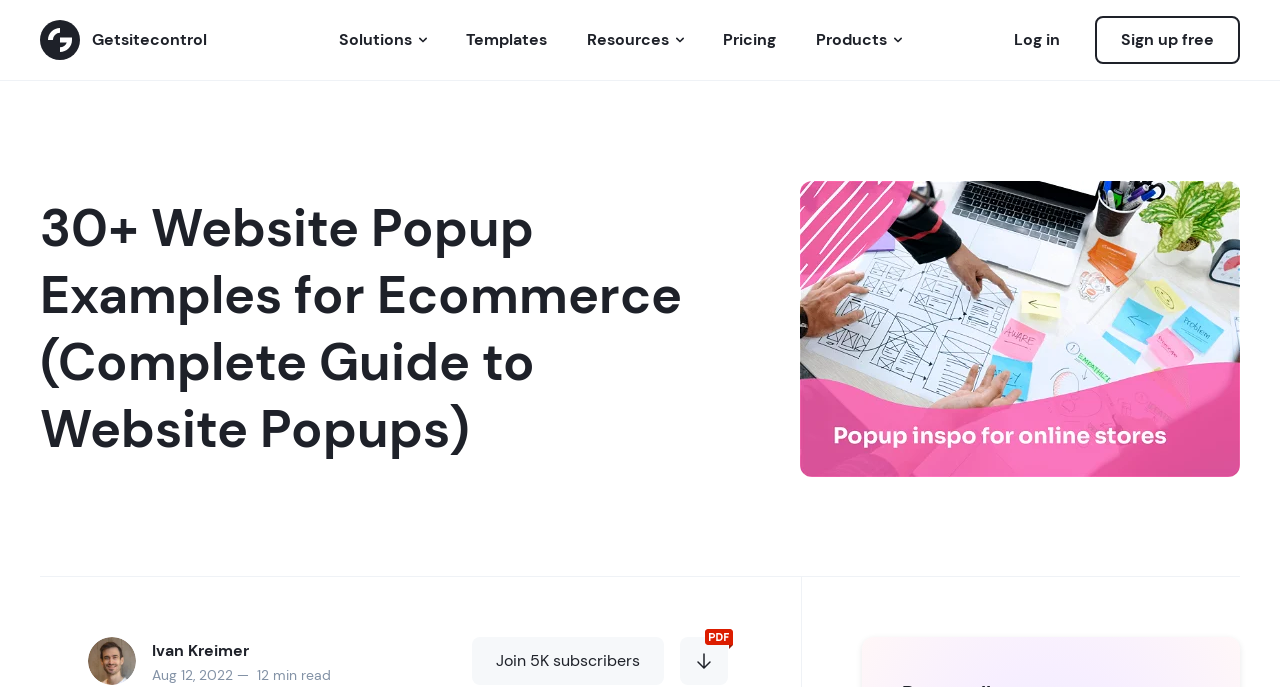What is the logo of the website?
Using the visual information from the image, give a one-word or short-phrase answer.

Getsitecontrol